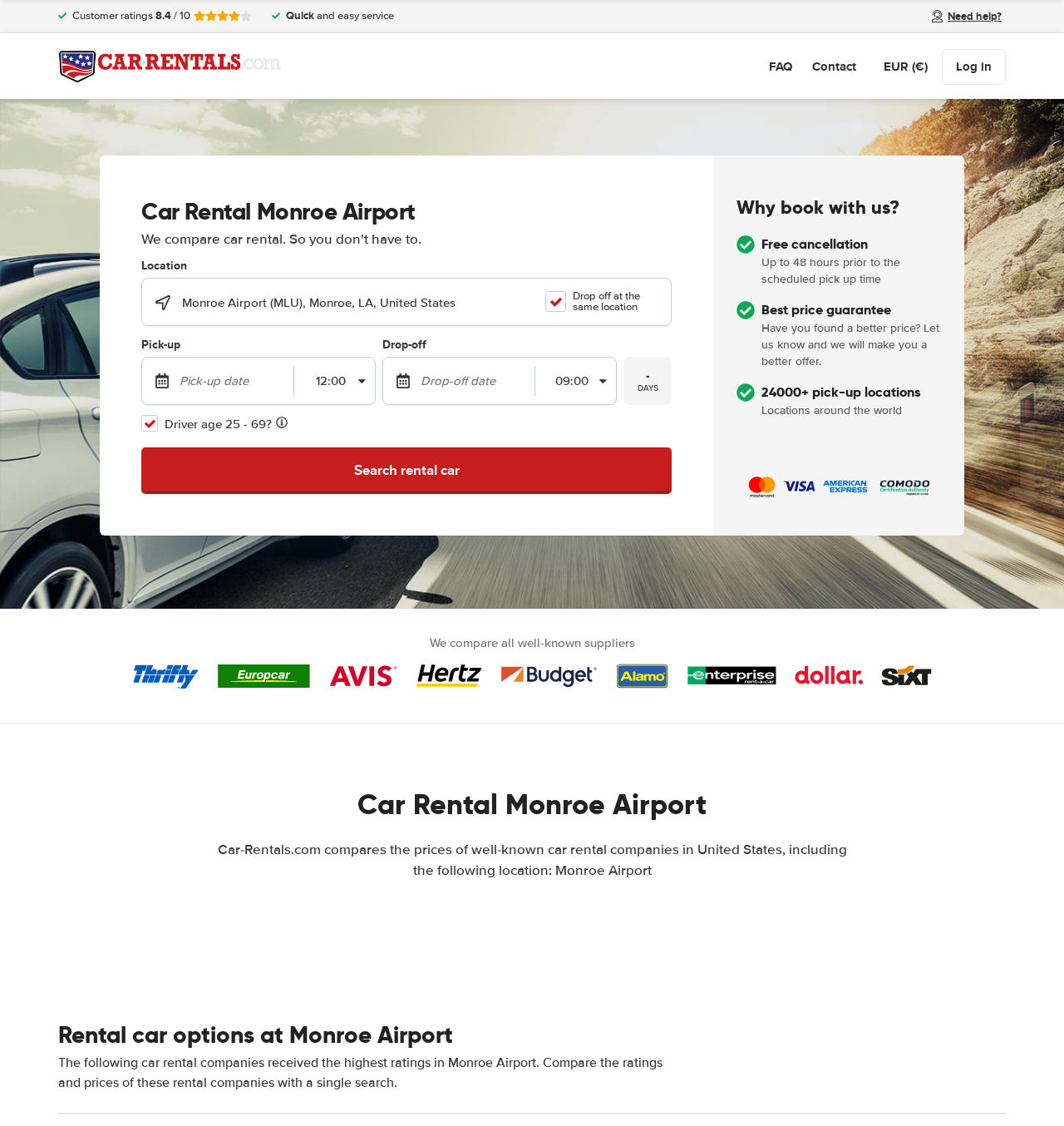Carefully examine the image and provide an in-depth answer to the question: What is the default pick-up location?

The default pick-up location is displayed in the 'Pick-up location' textbox, which is set to 'Monroe Airport (MLU), Monroe, LA, United States'.